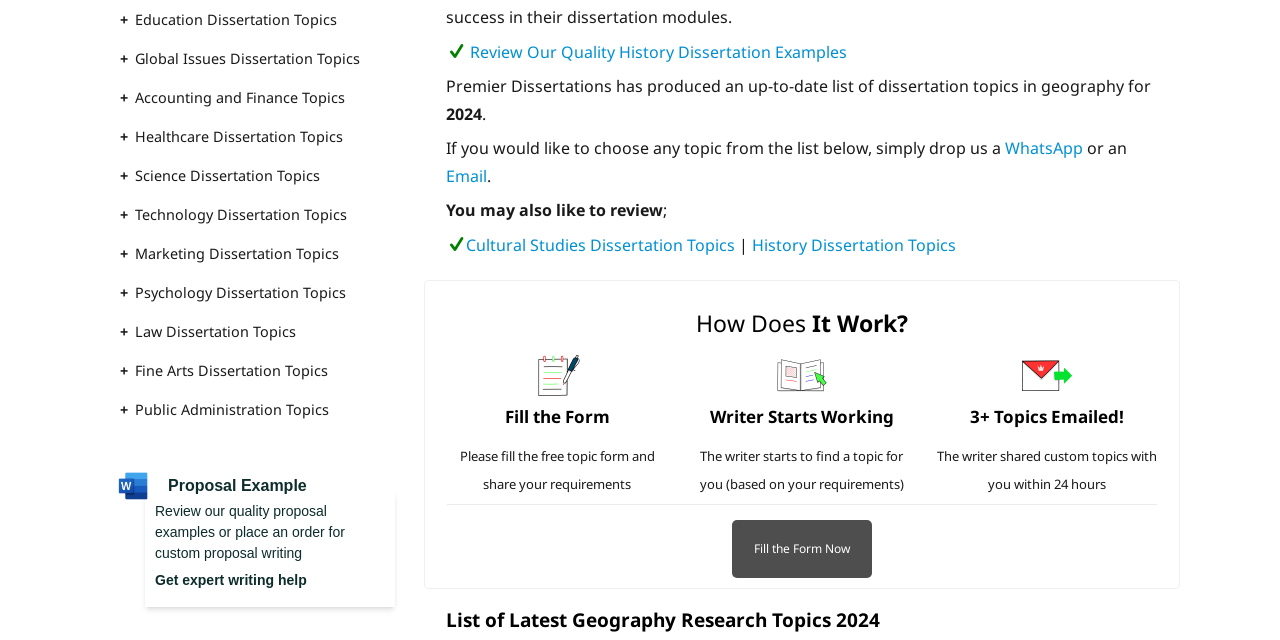Based on the provided description, "Event Management", find the bounding box of the corresponding UI element in the screenshot.

[0.109, 0.322, 0.202, 0.35]